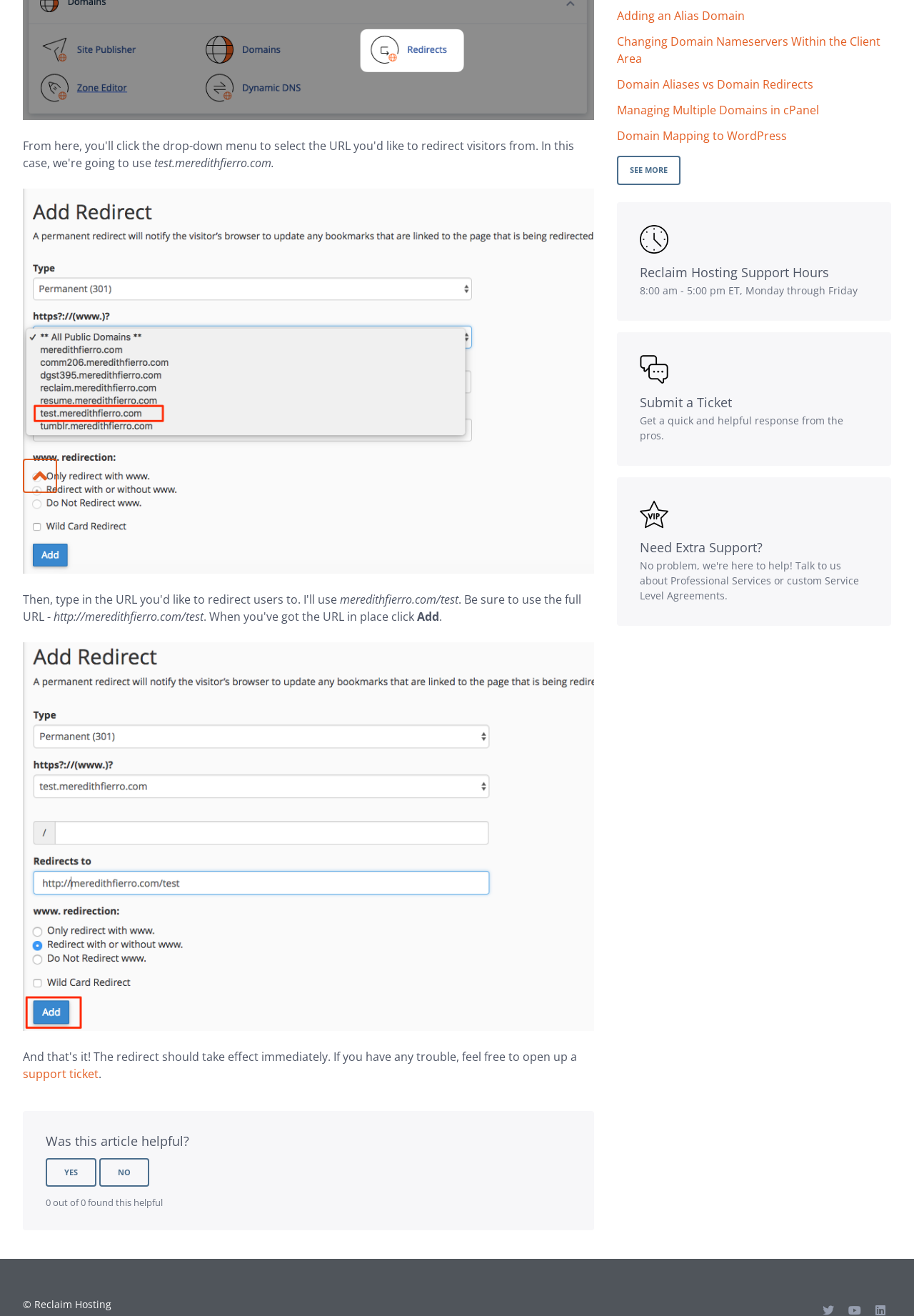Determine the bounding box coordinates for the HTML element described here: "Managing Multiple Domains in cPanel".

[0.675, 0.078, 0.896, 0.09]